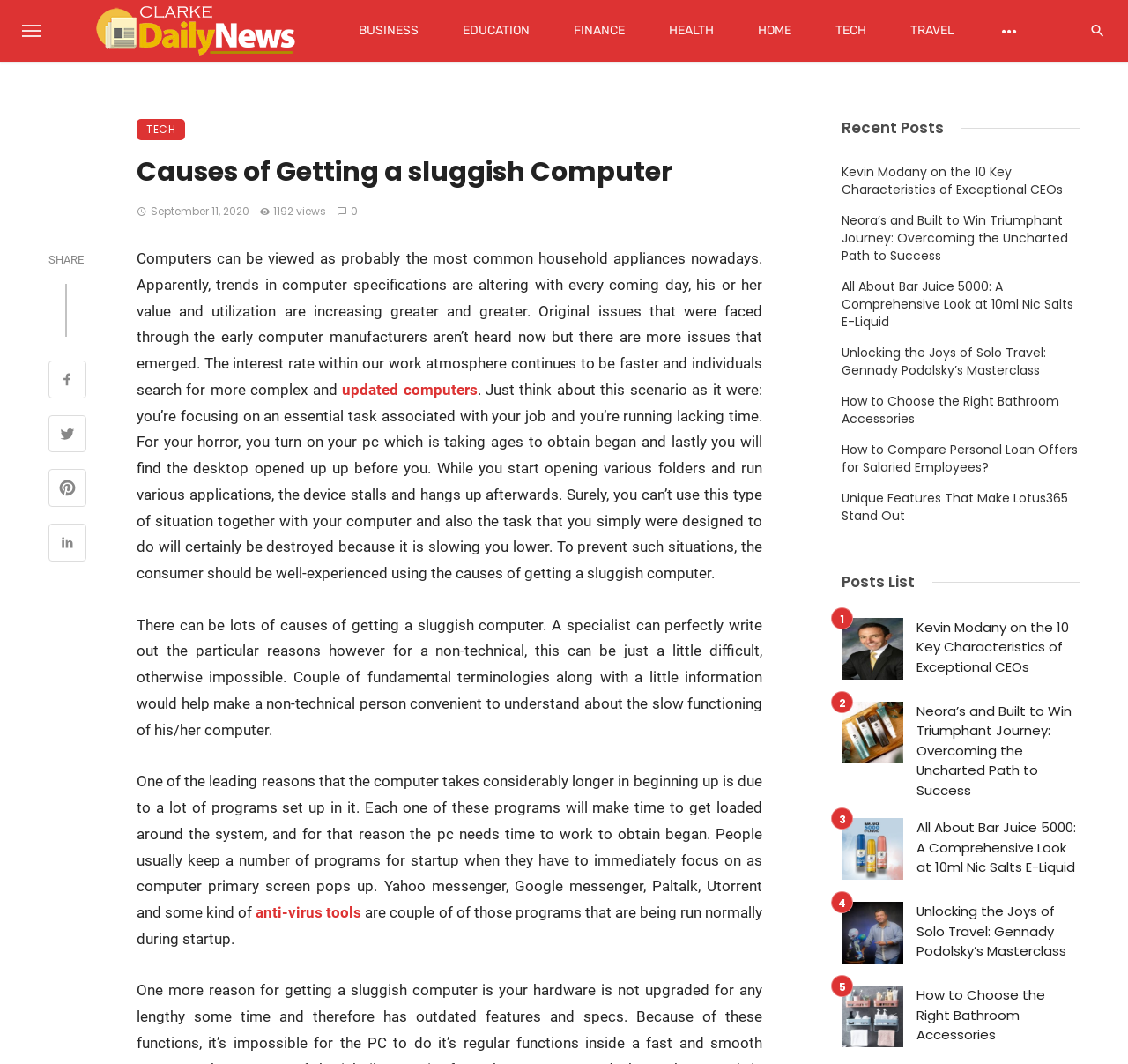How many recent posts are listed?
Please use the image to provide a one-word or short phrase answer.

7